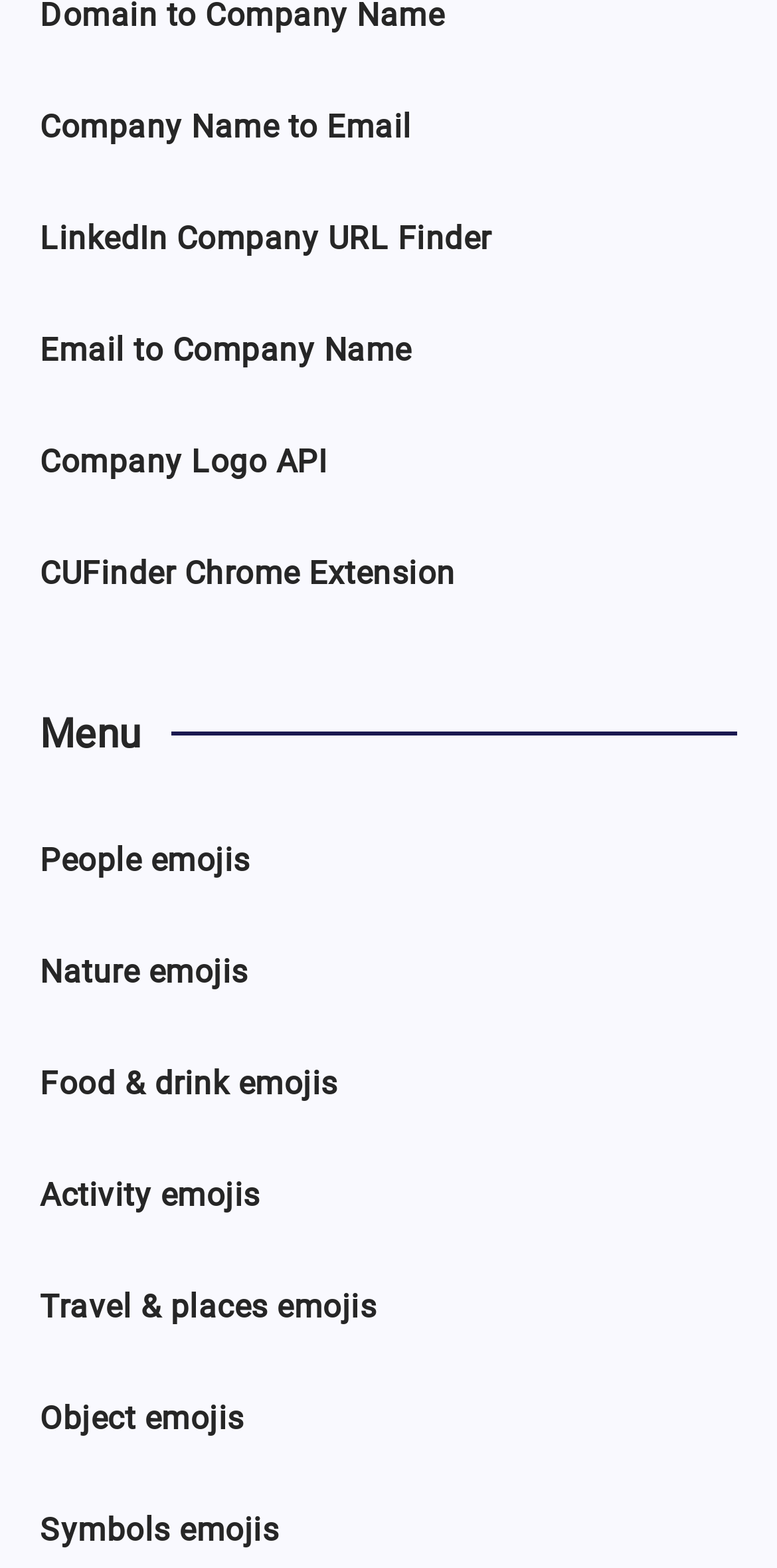Respond concisely with one word or phrase to the following query:
How many emojis categories are available?

7